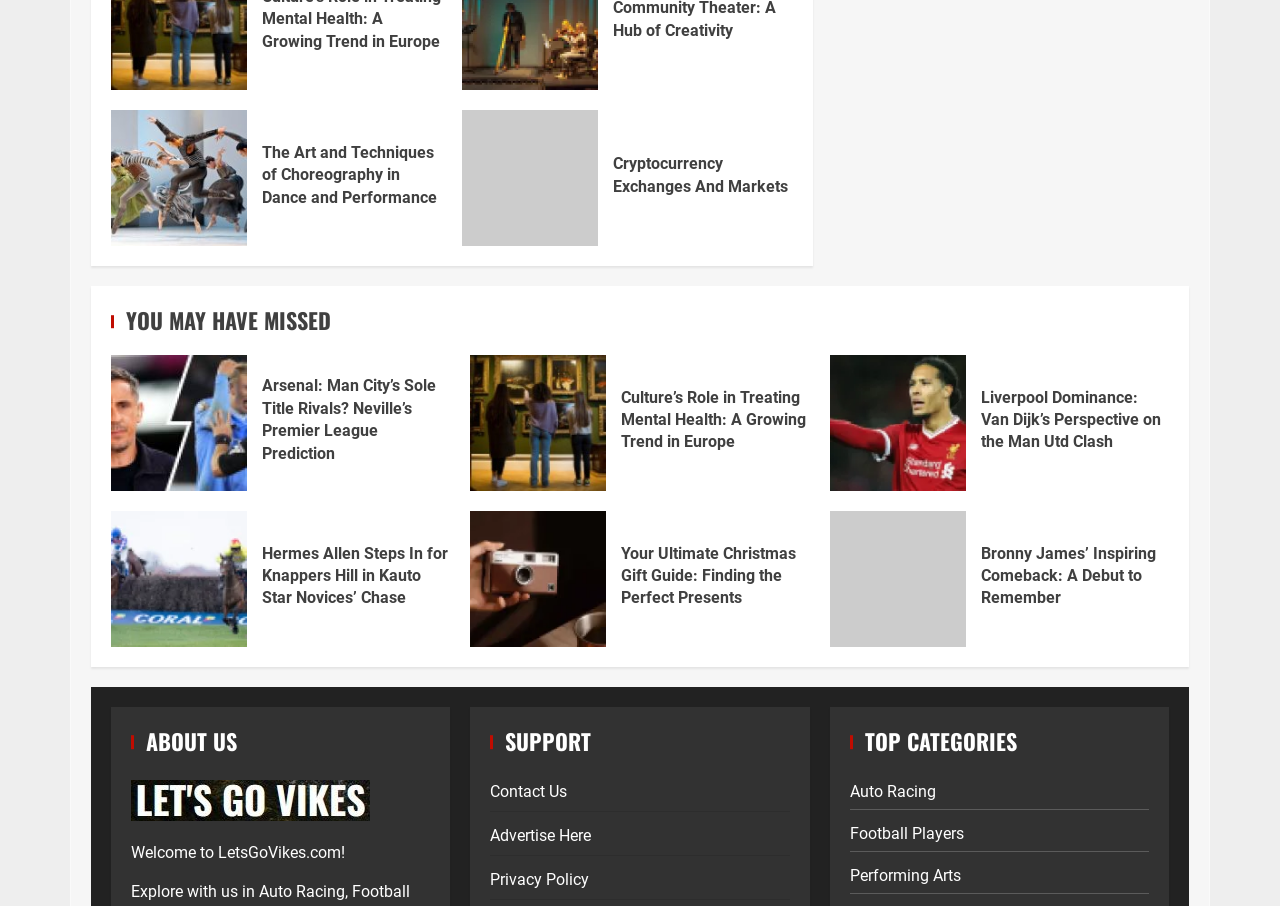Using the element description provided, determine the bounding box coordinates in the format (top-left x, top-left y, bottom-right x, bottom-right y). Ensure that all values are floating point numbers between 0 and 1. Element description: Contact Us

[0.383, 0.864, 0.443, 0.885]